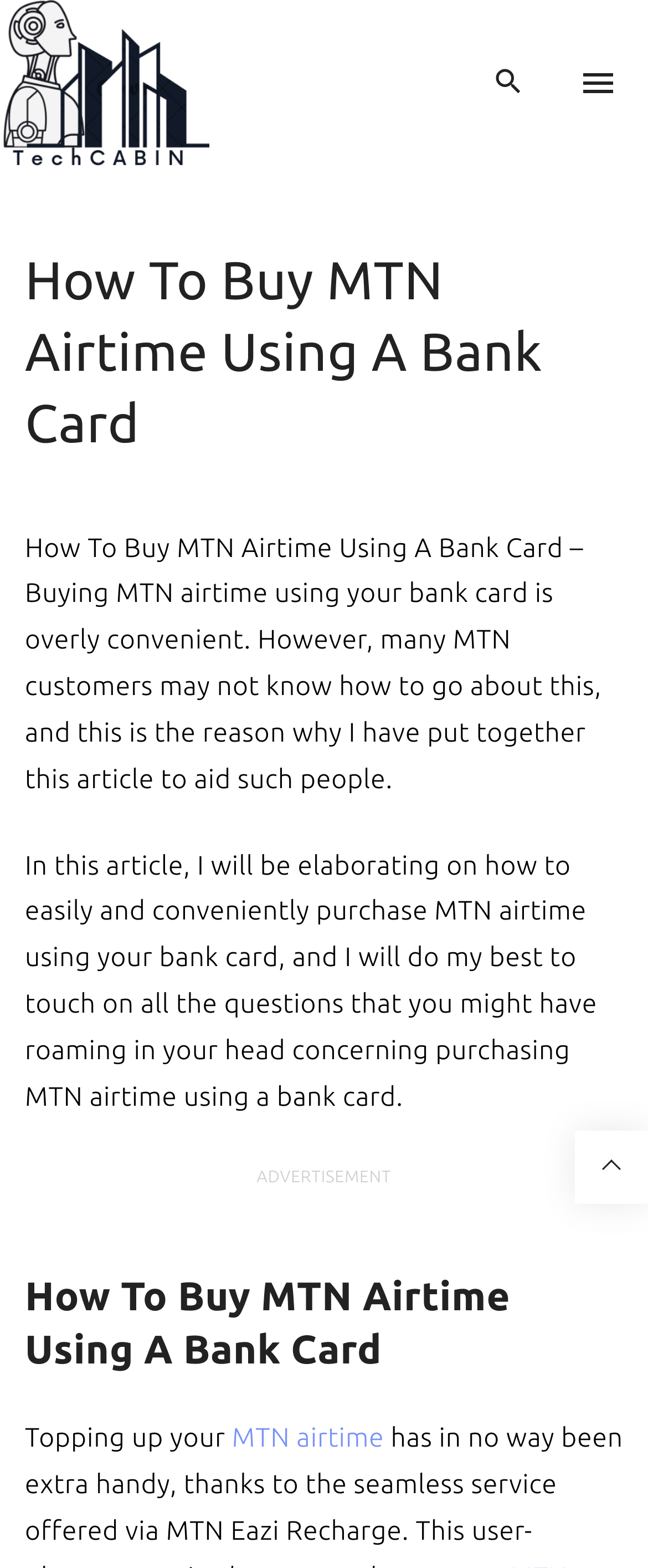What is the position of the 'Go to top' link?
Based on the content of the image, thoroughly explain and answer the question.

The 'Go to top' link is located at the bottom right corner of the webpage, as indicated by its bounding box coordinates, which have a high x2 value and a high y1 value.